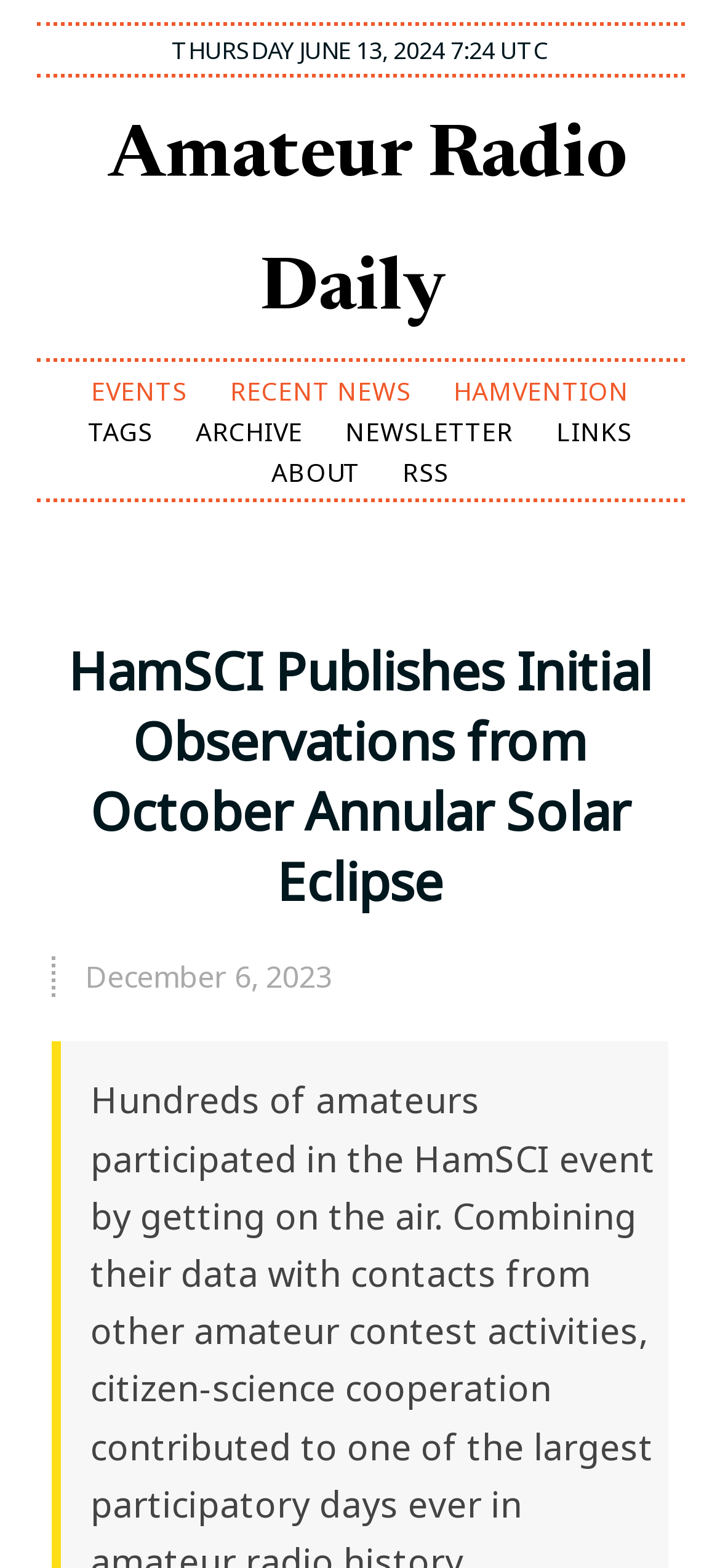Please specify the bounding box coordinates of the region to click in order to perform the following instruction: "view recent news".

[0.315, 0.238, 0.575, 0.26]